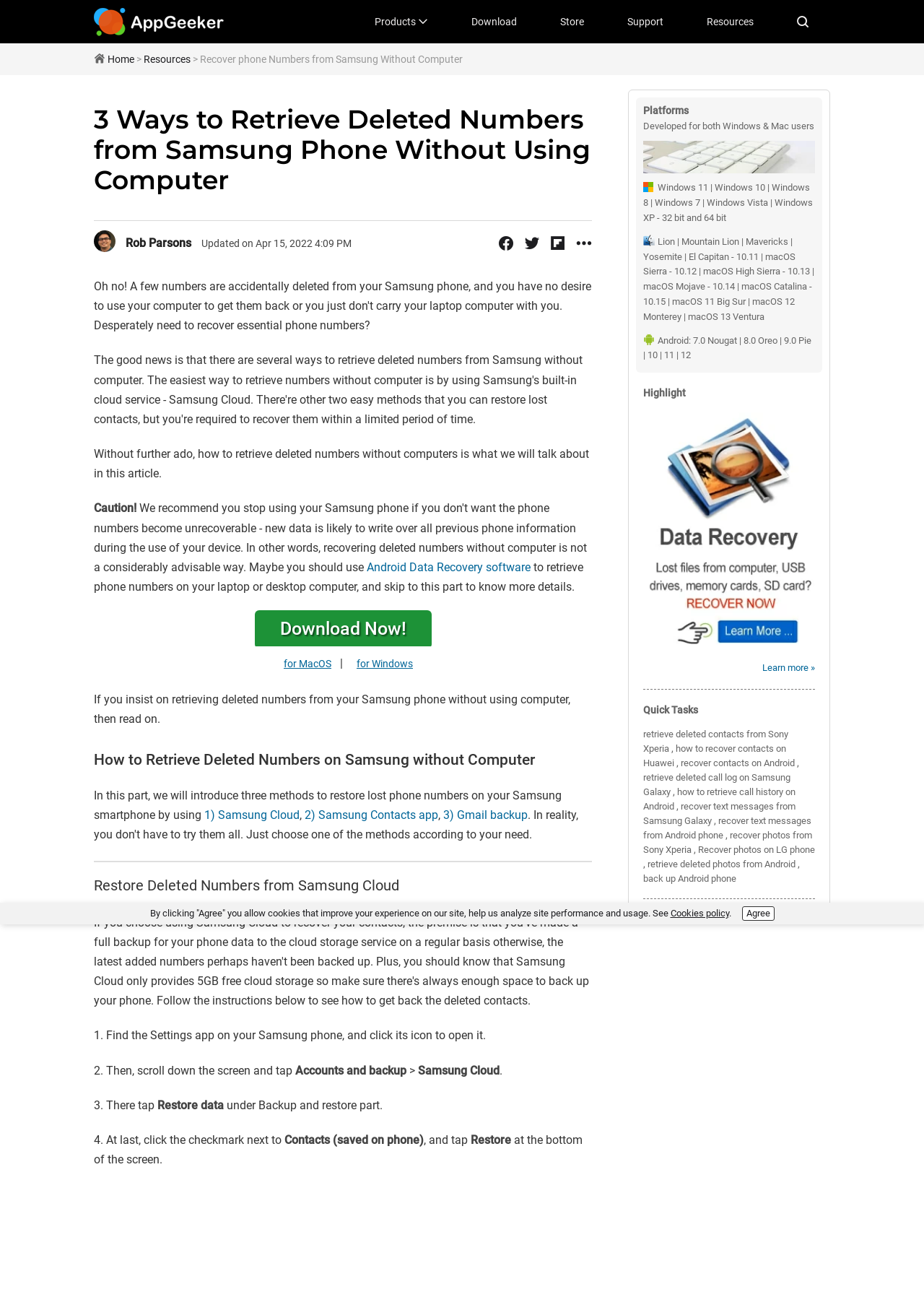Provide an in-depth caption for the contents of the webpage.

This webpage is about retrieving deleted phone numbers from a Samsung phone without using a computer. The page has a heading that reads "3 Ways to Retrieve Deleted Numbers from Samsung Phone Without Using Computer" and is divided into sections with clear headings and concise text.

At the top of the page, there is a navigation menu with links to "Products", "Download", "Store", "Support", "Resources", and a search icon. Below this, there is a section with a heading that reads "Recover phone Numbers from Samsung Without Computer" and a brief introduction to the topic.

The main content of the page is divided into three sections, each describing a method to retrieve deleted phone numbers from a Samsung phone without using a computer. The first method involves using Samsung Cloud, and the steps are clearly outlined with numbered instructions. The second method uses the Samsung Contacts app, and the third method uses Gmail backup.

Throughout the page, there are links to related topics, such as recovering deleted contacts from other Android phones, retrieving call logs, and recovering text messages. There are also images and icons scattered throughout the page, including a face icon, a download icon, and a search icon.

At the bottom of the page, there is a section with links to "Quick Tasks" and "Platforms", which provide information about the software's compatibility with different operating systems. There is also a "Highlight" section with a link to learn more about the software.

Finally, there is a cookie policy notice at the very bottom of the page, which allows users to agree to the use of cookies on the site.